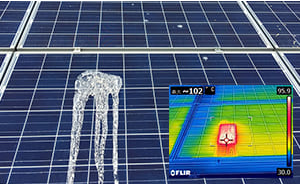Why is regular maintenance necessary for solar power systems?
Using the image, elaborate on the answer with as much detail as possible.

Regular maintenance is necessary to detect potential issues early, ensuring optimal power generation and preventing further damage to the solar power systems. This is emphasized in the analysis to uphold the efficiency and longevity of the systems.